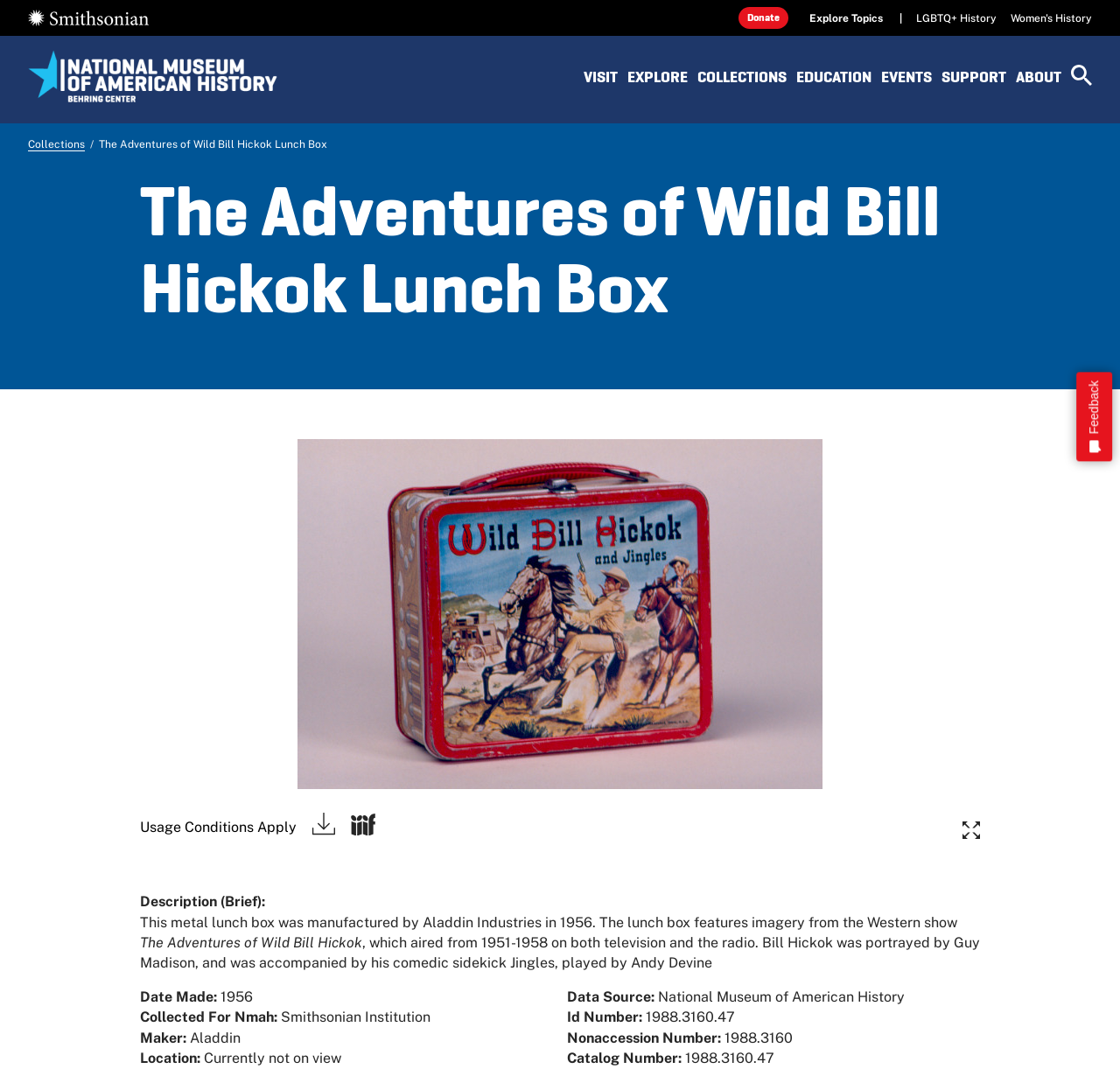Construct a comprehensive description capturing every detail on the webpage.

This webpage is about a metal lunch box from the National Museum of American History. At the top, there is a navigation menu with links to "Skip to main content", "Smithsonian", and "Donate". Below this, there are links to various topics, including "LGBTQ+ History" and "Women's History". 

On the left side, there is a breadcrumb navigation menu with links to "Collections" and "The Adventures of Wild Bill Hickok Lunch Box". Next to this, there is a heading with the same title, "The Adventures of Wild Bill Hickok Lunch Box". 

Below the heading, there is a large image of the lunch box, which can be clicked to open an image viewer. Above the image, there are buttons to view usage conditions, download files, and view IIIF information. 

To the right of the image, there is a block of text describing the lunch box. The text explains that the lunch box was manufactured by Aladdin Industries in 1956 and features imagery from the Western show "The Adventures of Wild Bill Hickok", which aired from 1951-1958. 

Below the description, there are several sections of metadata, including "Date Made", "Collected For Nmah", "Maker", "Location", "Data Source", "Id Number", "Nonaccession Number", and "Catalog Number". Each section has a label and a corresponding value. 

At the bottom right of the page, there is a button to provide feedback, which opens a dialog.